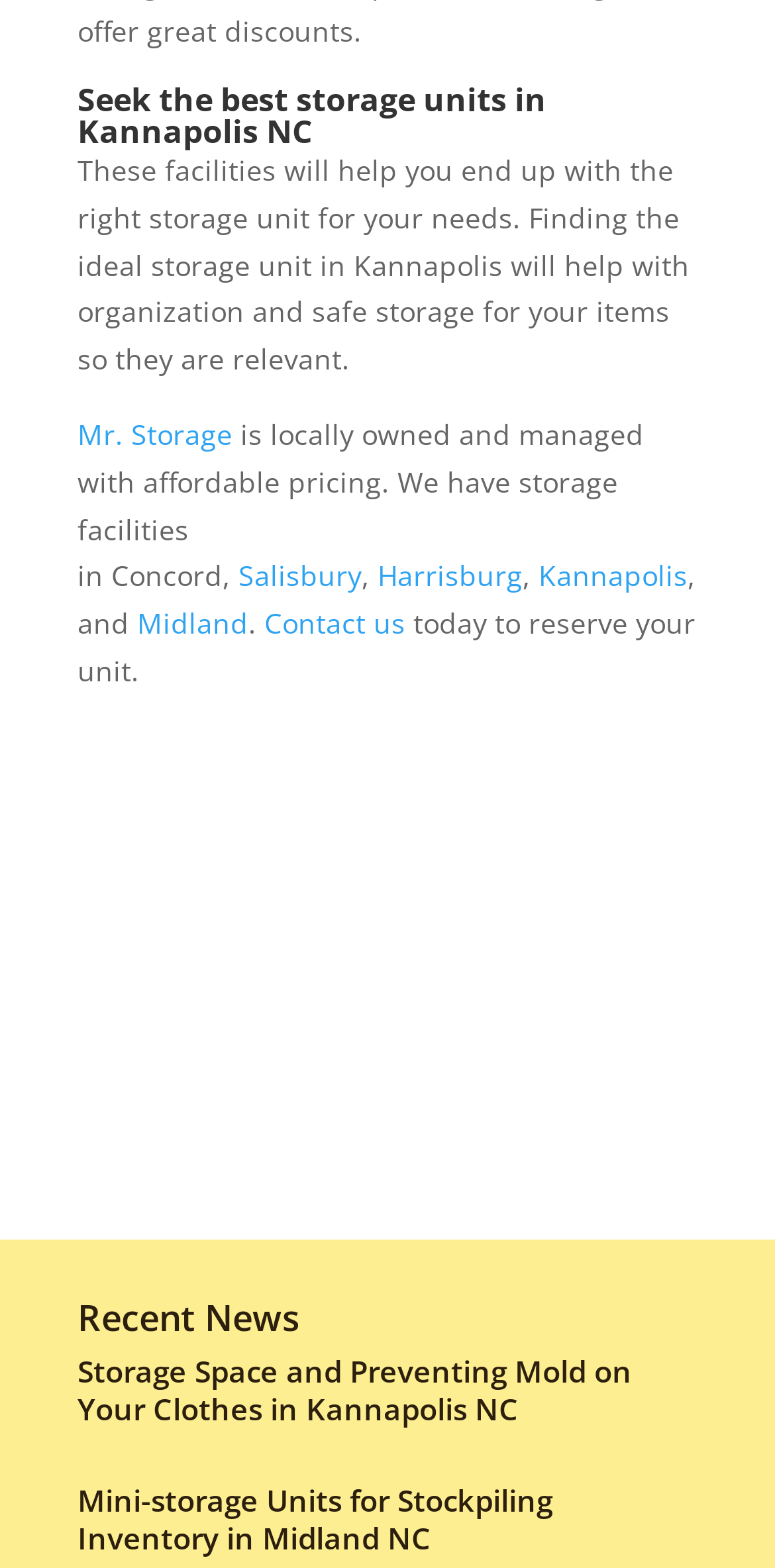Please respond to the question using a single word or phrase:
How many locations does Mr. Storage have?

5